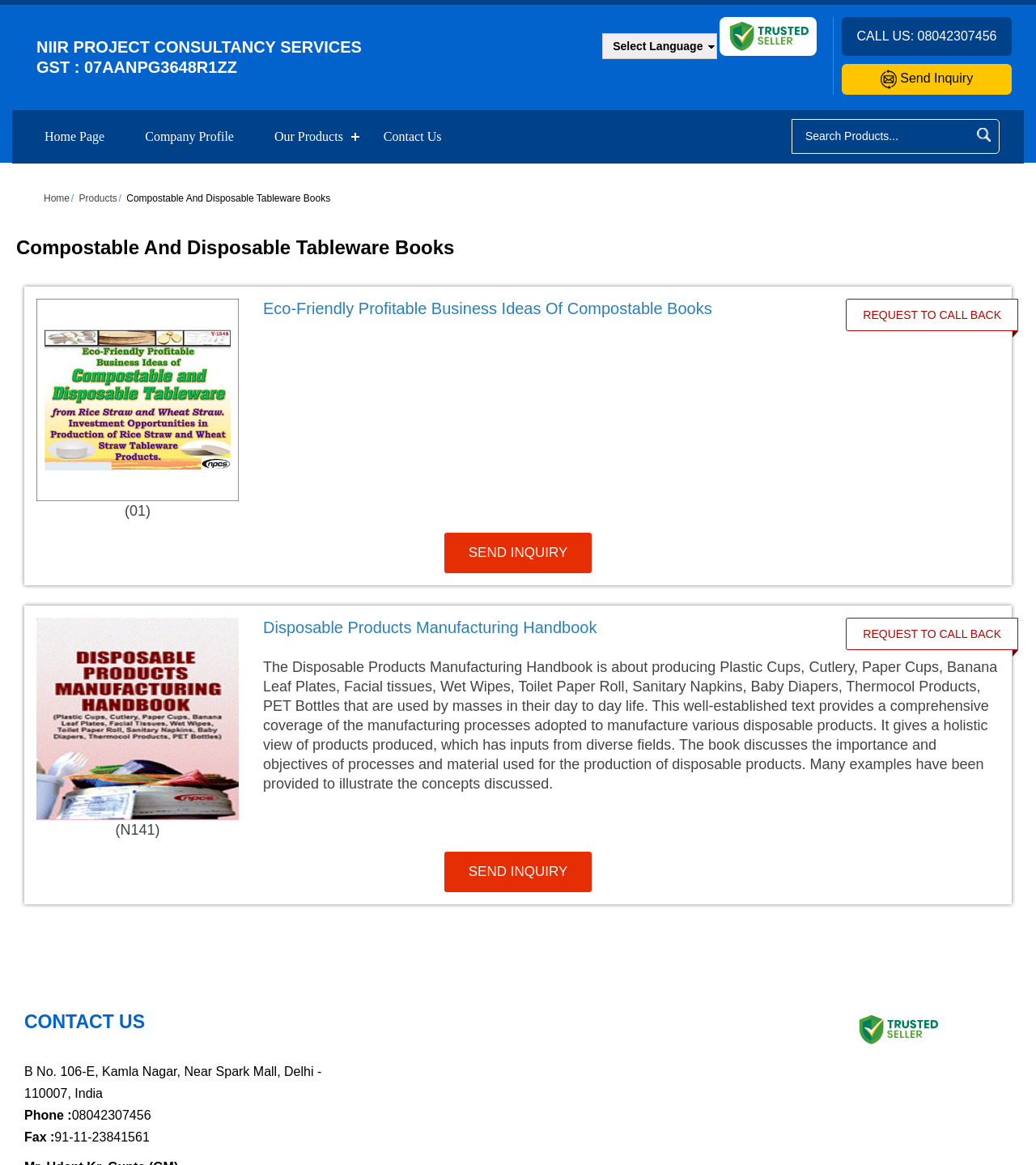Highlight the bounding box coordinates of the element you need to click to perform the following instruction: "Contact the seller."

[0.817, 0.257, 0.982, 0.284]